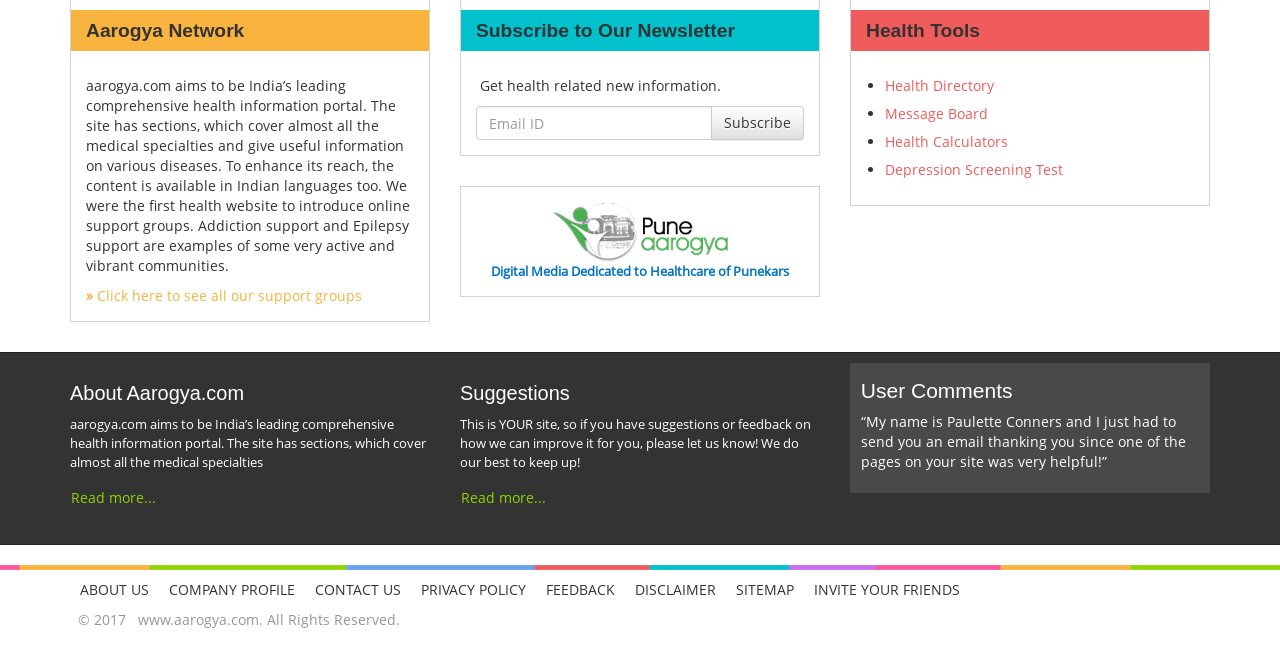Bounding box coordinates are specified in the format (top-left x, top-left y, bottom-right x, bottom-right y). All values are floating point numbers bounded between 0 and 1. Please provide the bounding box coordinate of the region this sentence describes: Company Profile

[0.124, 0.859, 0.238, 0.919]